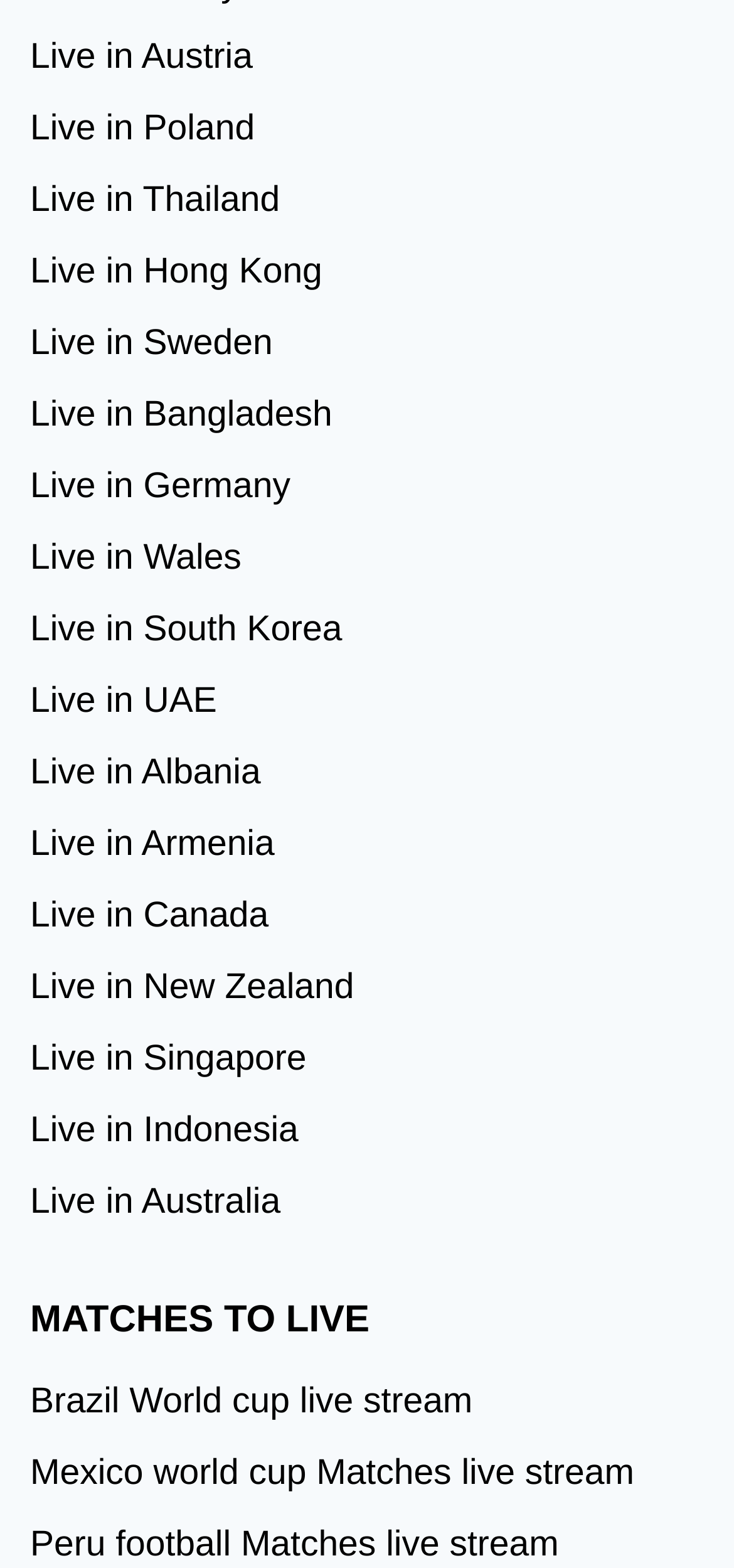Using the information in the image, give a detailed answer to the following question: How many countries are listed for live matches?

I counted the number of links starting with 'Live in' and found 19 countries listed, including Austria, Poland, Thailand, and more.